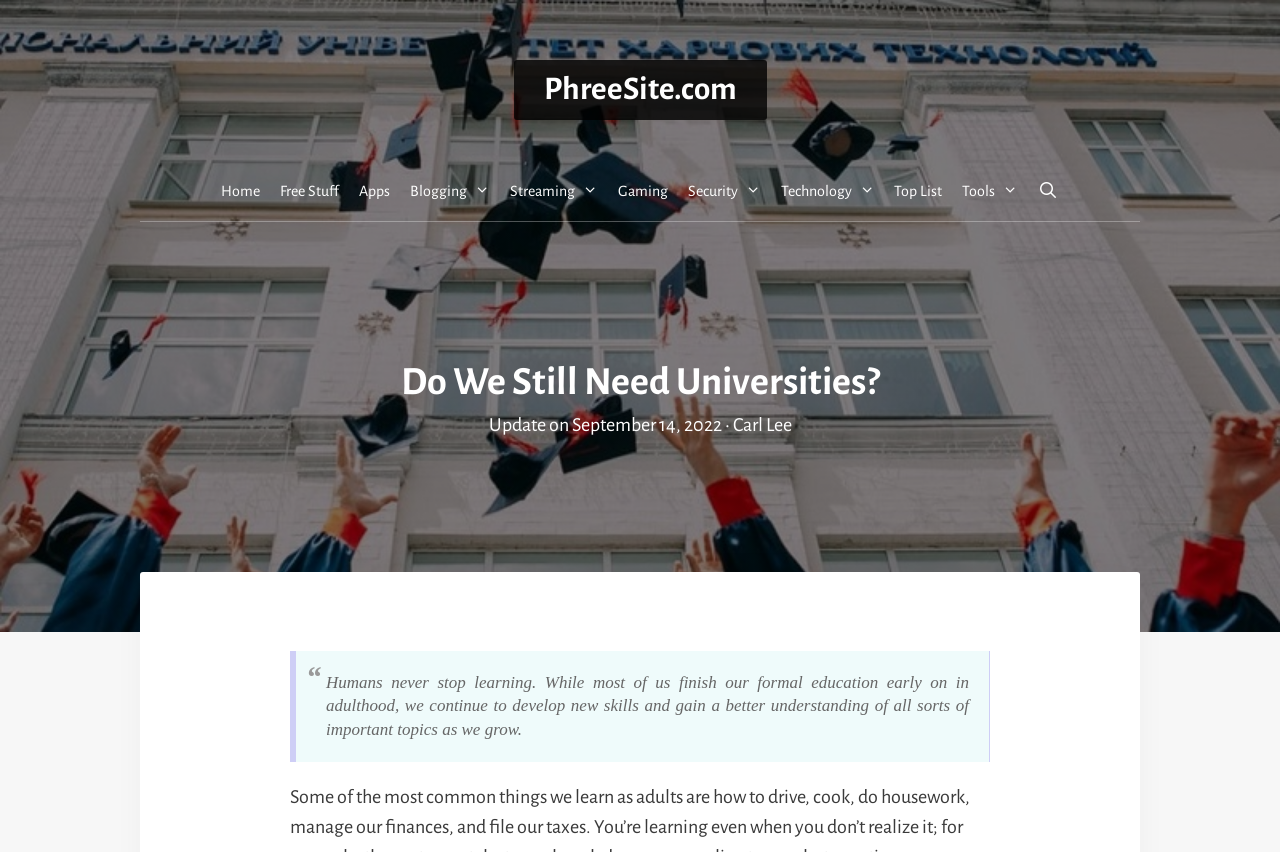Who is the author of the article?
Give a single word or phrase answer based on the content of the image.

Carl Lee